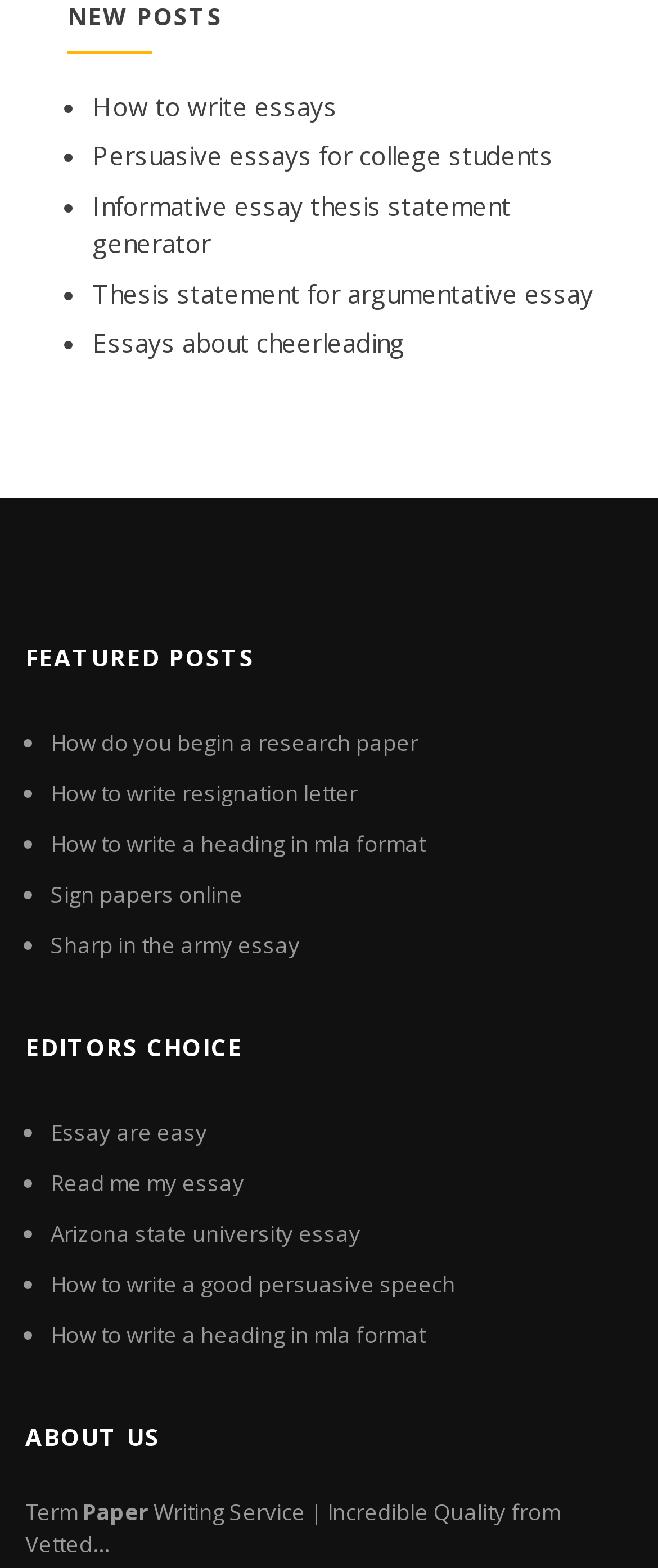Locate the bounding box coordinates of the element I should click to achieve the following instruction: "Explore 'EDITORS CHOICE'".

[0.038, 0.646, 0.962, 0.689]